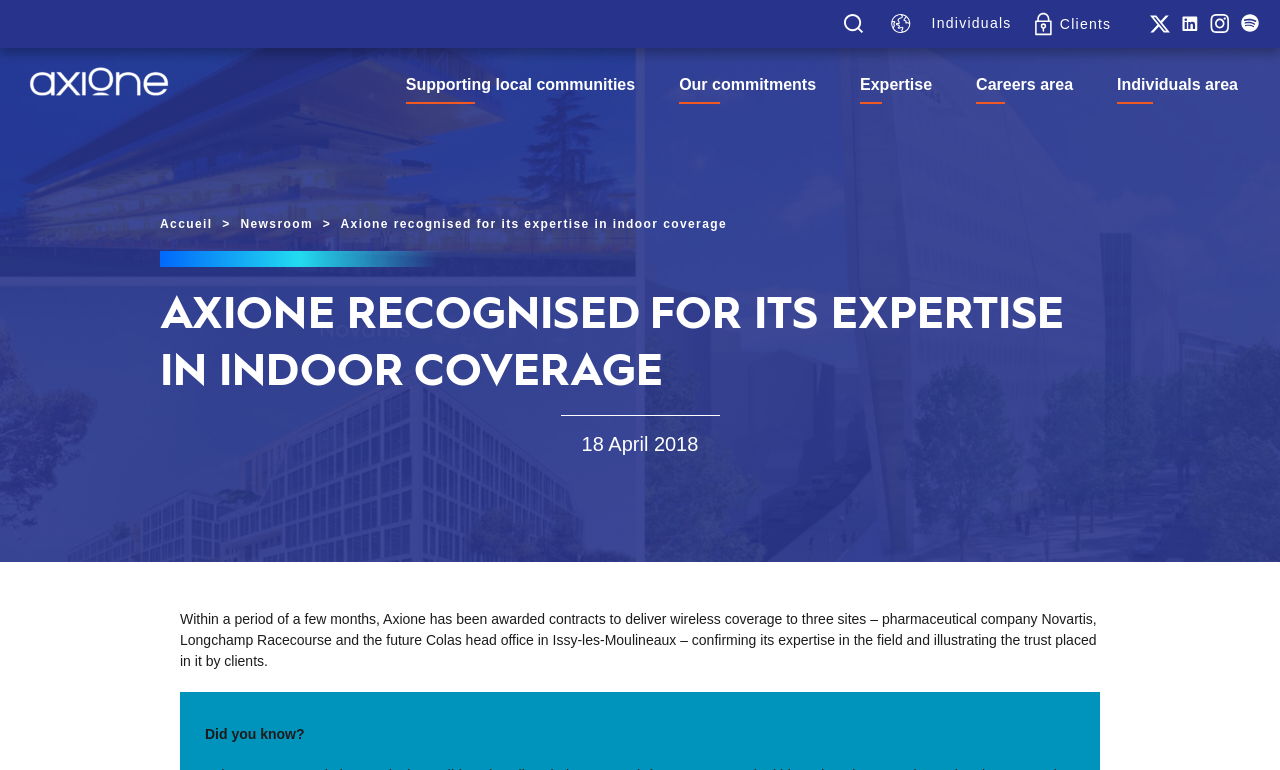Please mark the bounding box coordinates of the area that should be clicked to carry out the instruction: "visit Axione homepage".

[0.016, 0.078, 0.184, 0.134]